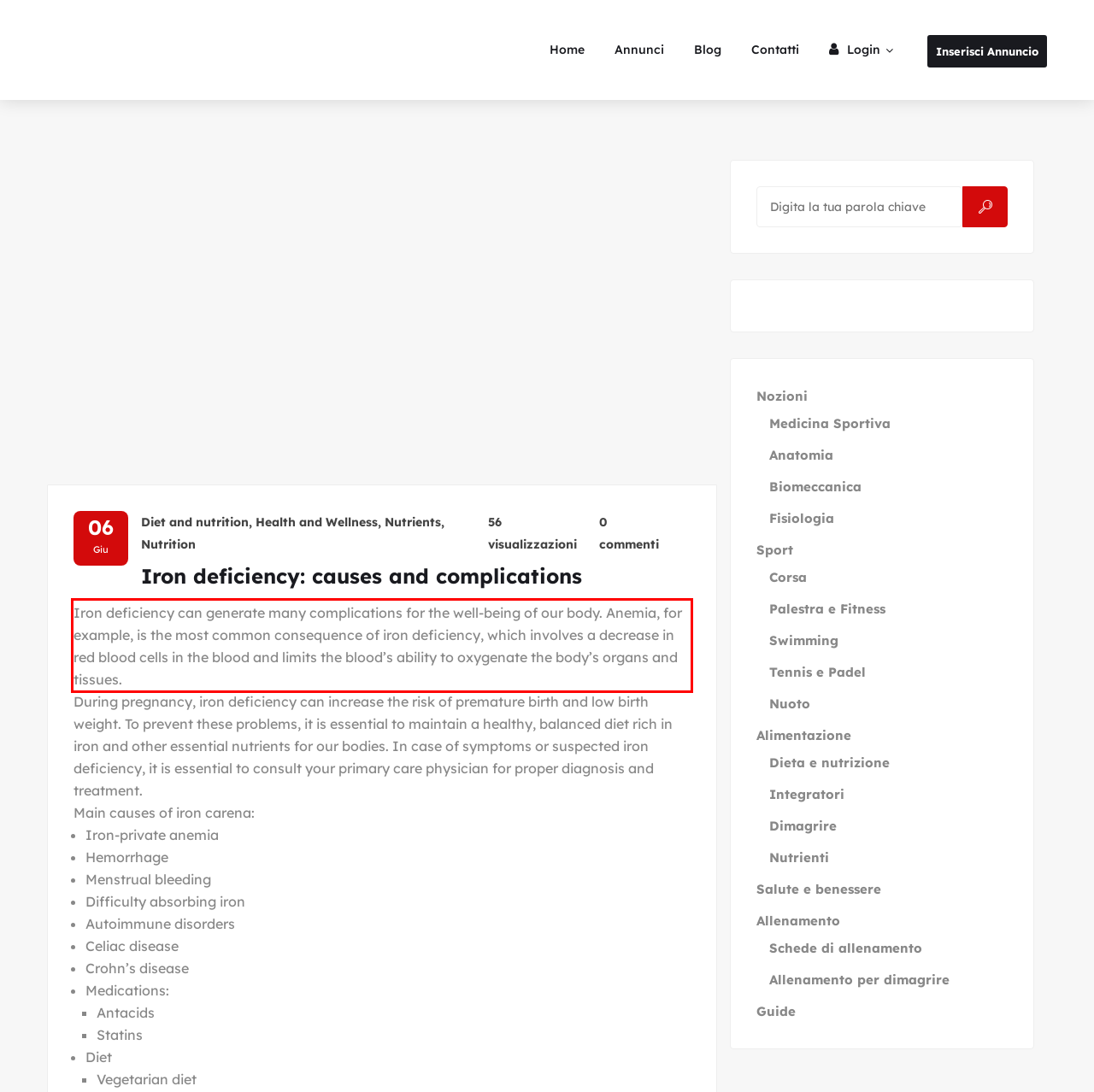You are given a screenshot with a red rectangle. Identify and extract the text within this red bounding box using OCR.

Iron deficiency can generate many complications for the well-being of our body. Anemia, for example, is the most common consequence of iron deficiency, which involves a decrease in red blood cells in the blood and limits the blood’s ability to oxygenate the body’s organs and tissues.